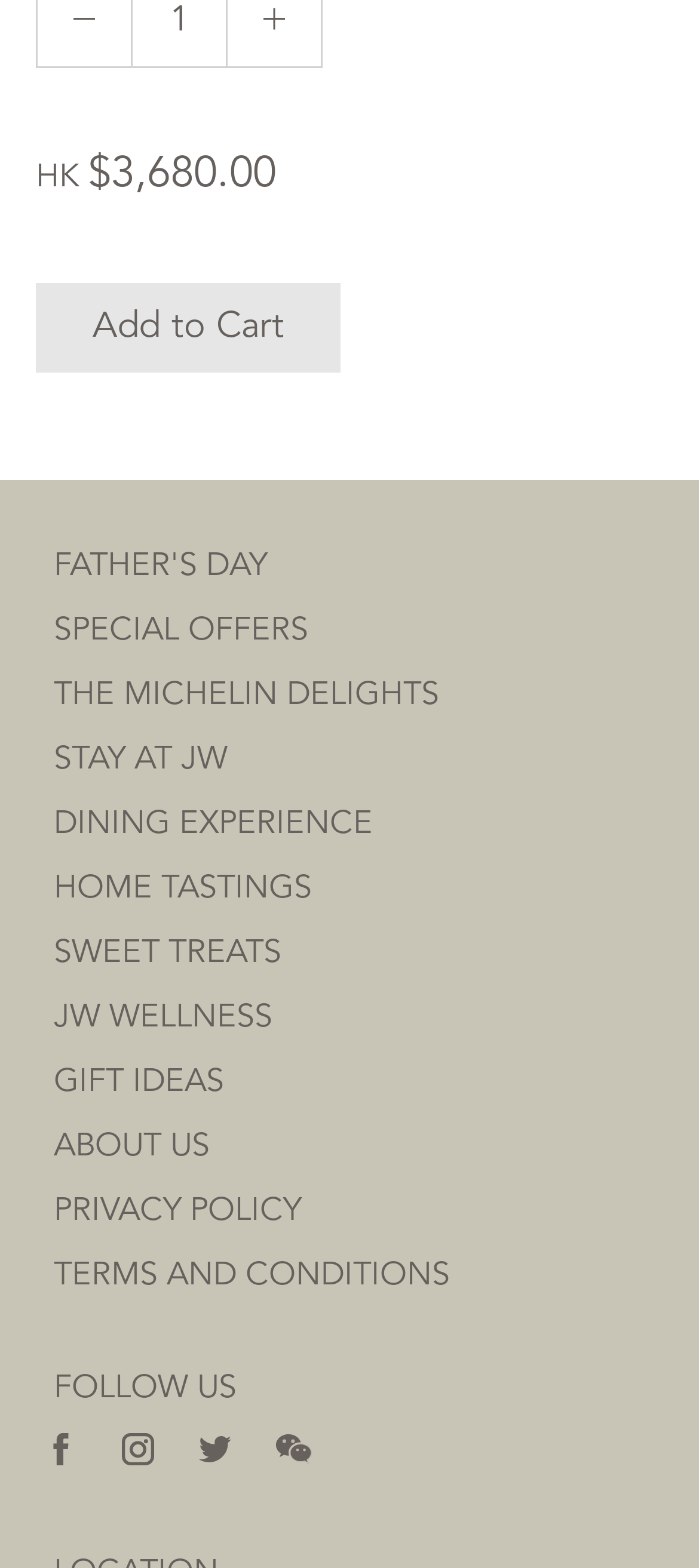What is the text above the social media icons?
Utilize the information in the image to give a detailed answer to the question.

The text above the social media icons is a static text element with the value 'FOLLOW US' located at coordinates [0.077, 0.875, 0.338, 0.895].